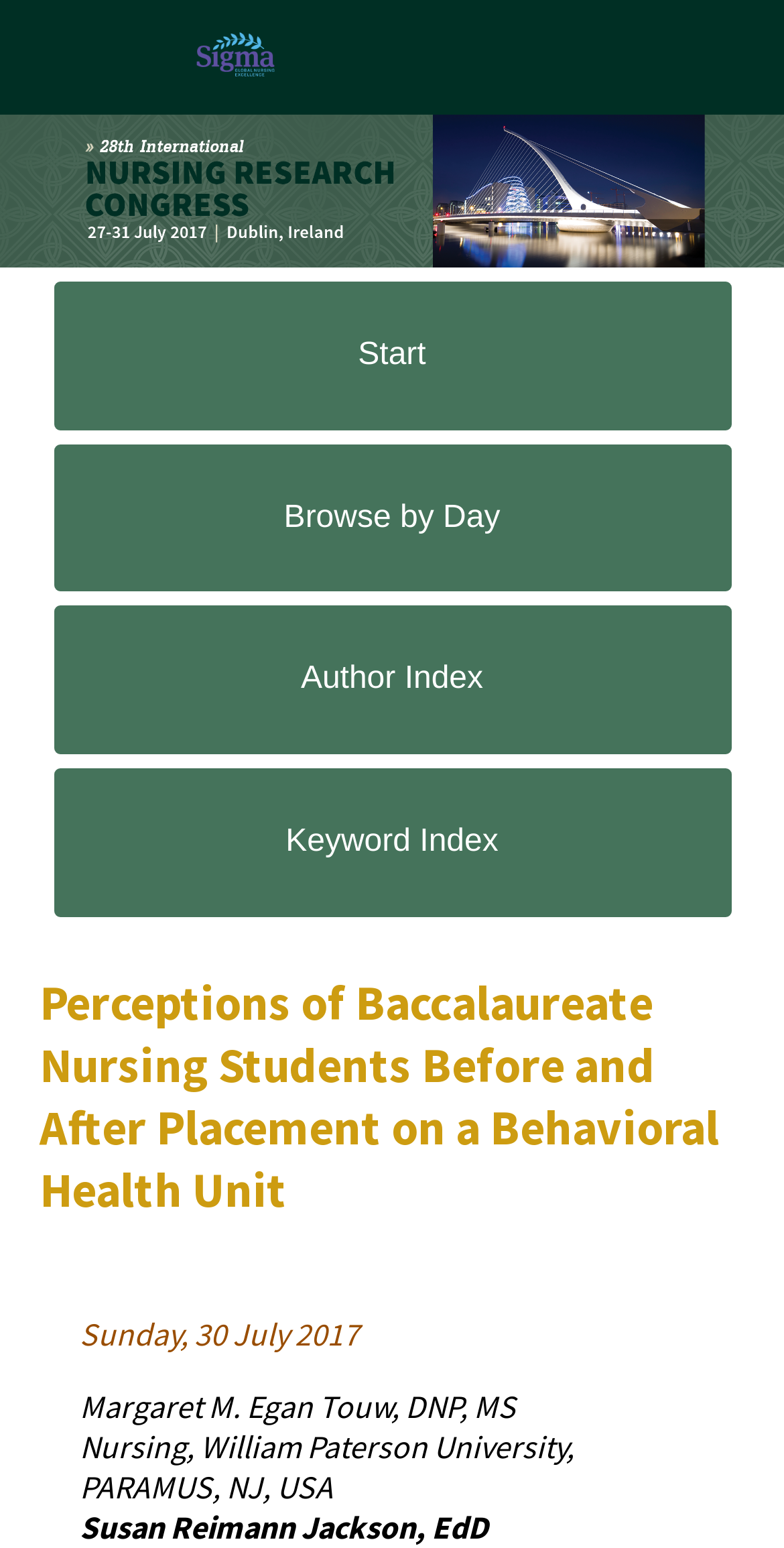Use a single word or phrase to answer the question:
What is the name of the author?

Margaret M. Egan Touw, DNP, MS